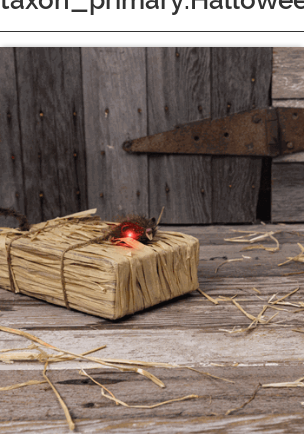Convey a detailed narrative of what is depicted in the image.

This image features the "Walking Light Up Animated Haystack Rat Decoration," a whimsical Halloween prop designed to enhance festive decor. The decoration prominently displays a realistic-looking haystack wrapped in twine, with a small animated rat perched atop it, complete with glowing red eyes that add a spooky touch. The background consists of rustic wooden surfaces, contributing to a classic Halloween atmosphere. This item is part of the Halloween Props Best Sellers collection, making it a popular choice for those looking to elevate their seasonal decorations.